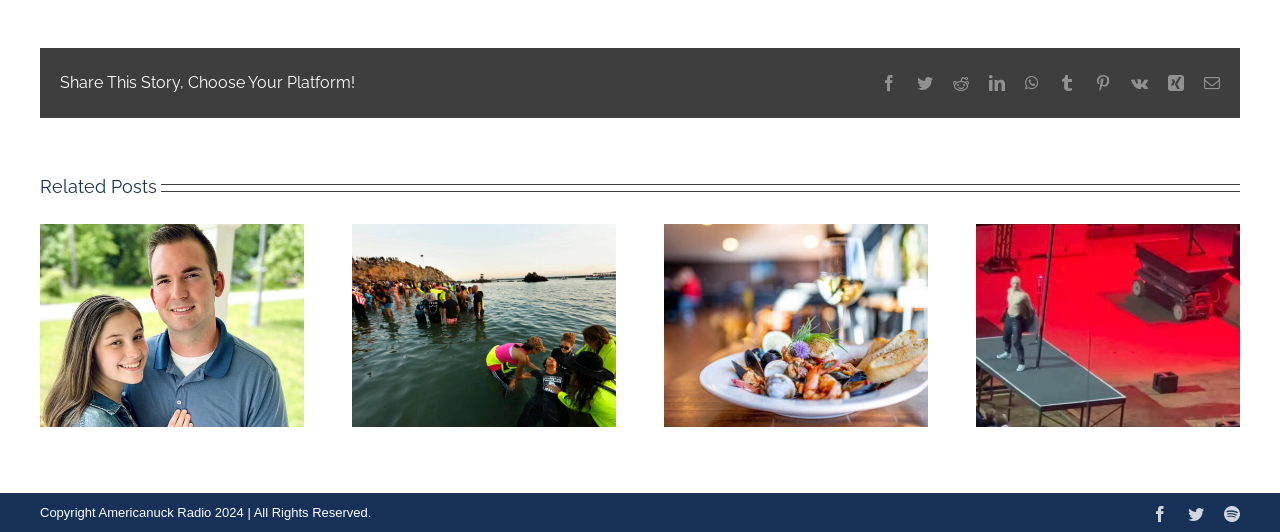Answer this question in one word or a short phrase: How many social media platforms are available for sharing?

9